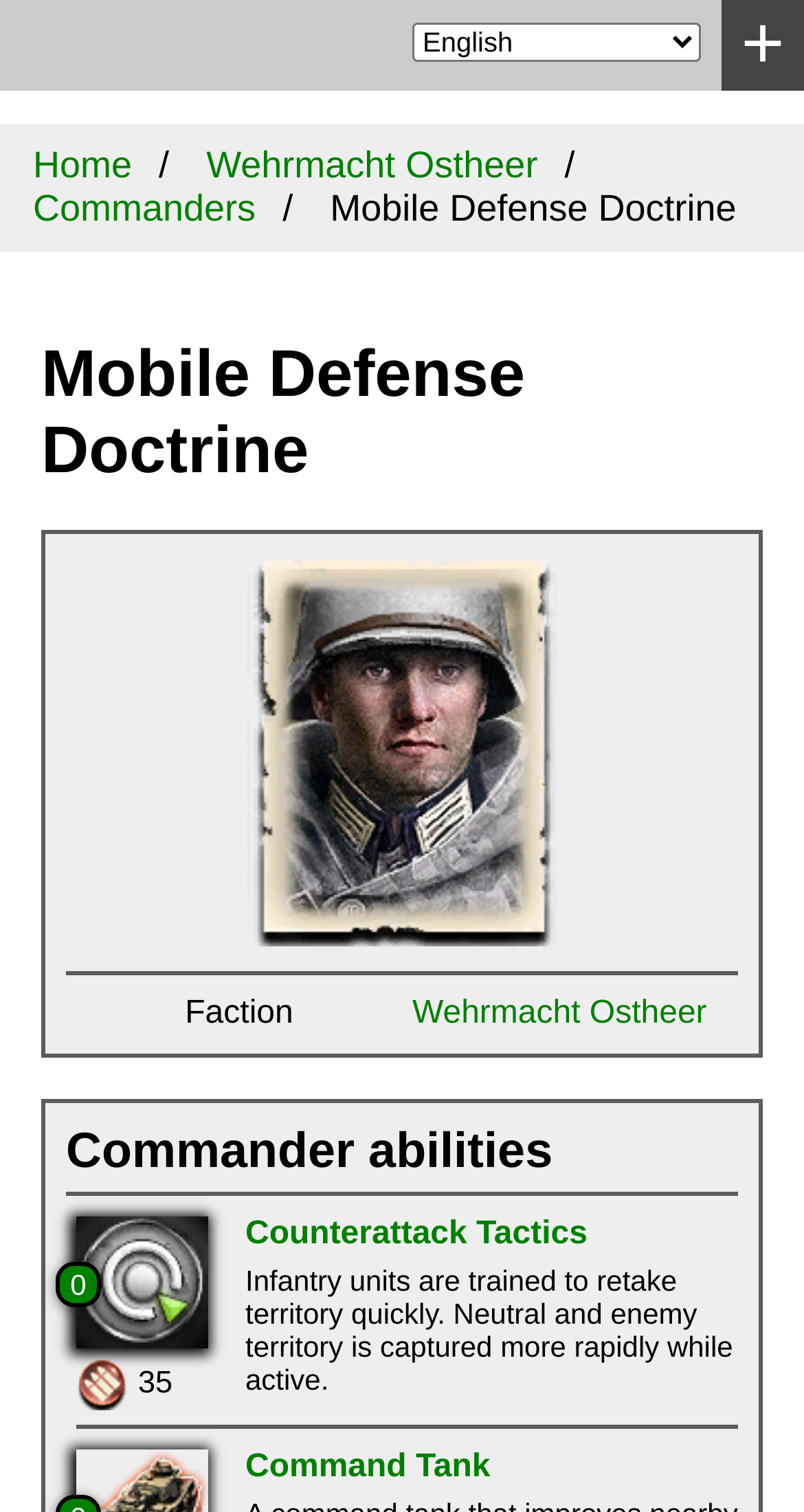Highlight the bounding box coordinates of the region I should click on to meet the following instruction: "Expand the menu".

[0.897, 0.0, 1.0, 0.06]